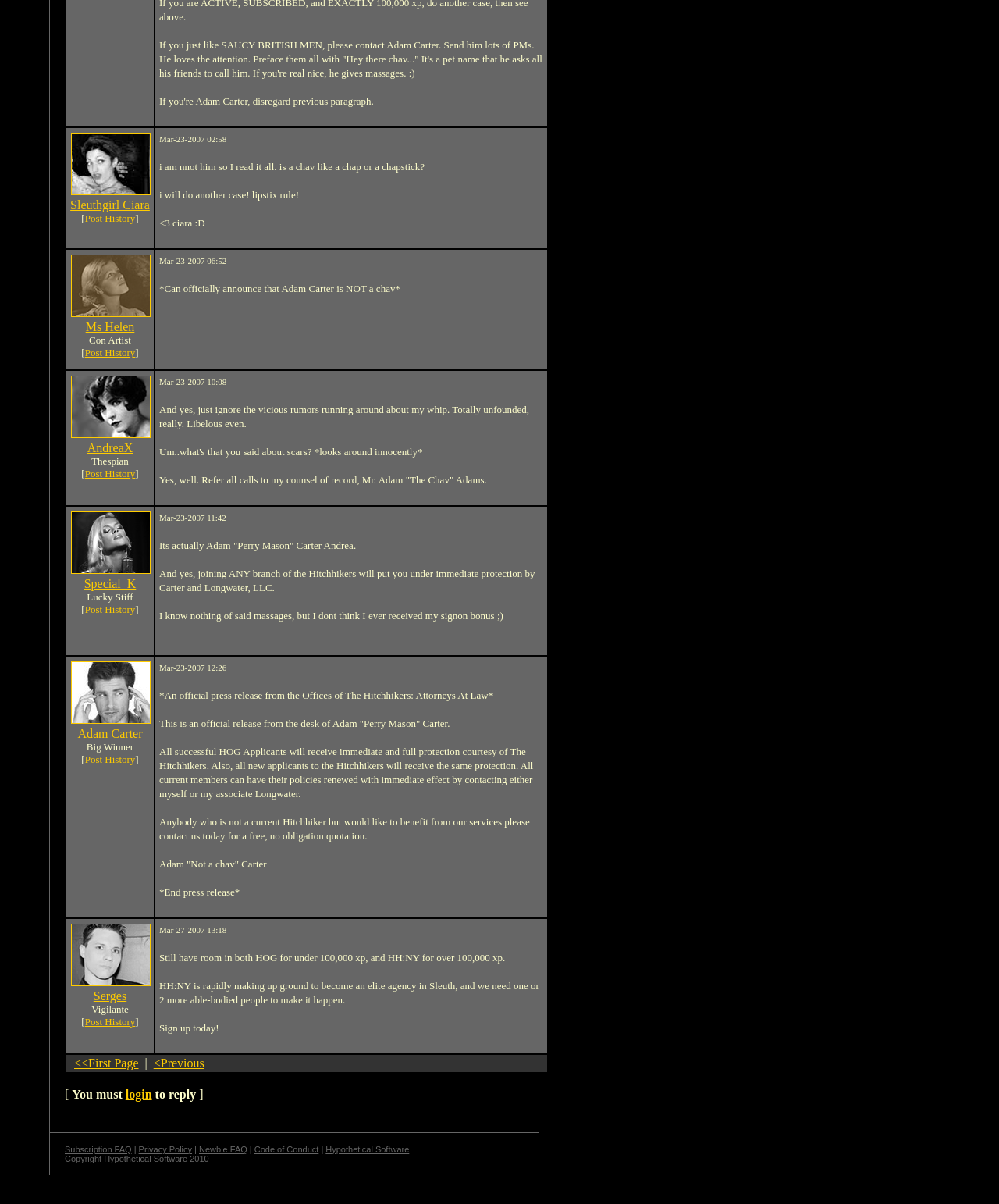Please locate the bounding box coordinates of the element that should be clicked to achieve the given instruction: "View Post History of Sleuthgirl Ciara".

[0.07, 0.165, 0.15, 0.176]